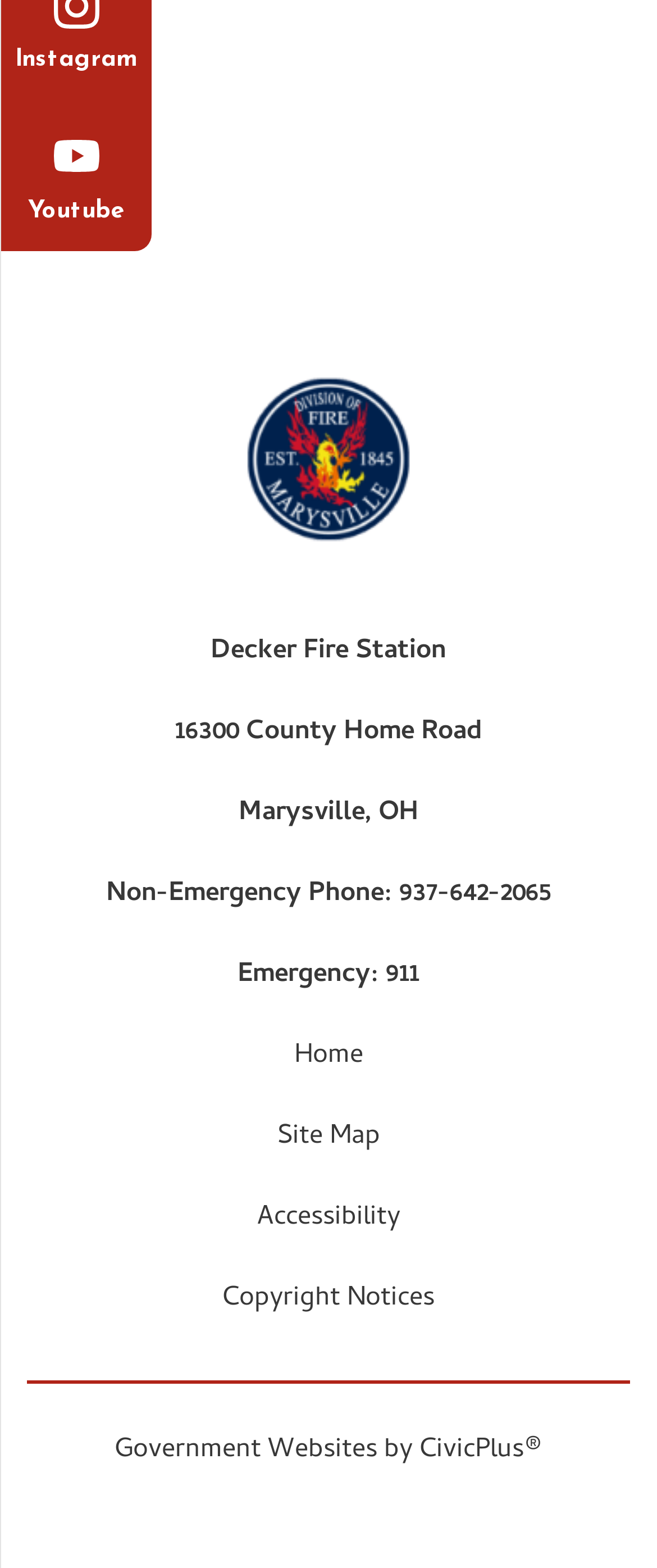Can you find the bounding box coordinates for the element that needs to be clicked to execute this instruction: "call Non-Emergency Phone"? The coordinates should be given as four float numbers between 0 and 1, i.e., [left, top, right, bottom].

[0.608, 0.556, 0.838, 0.584]